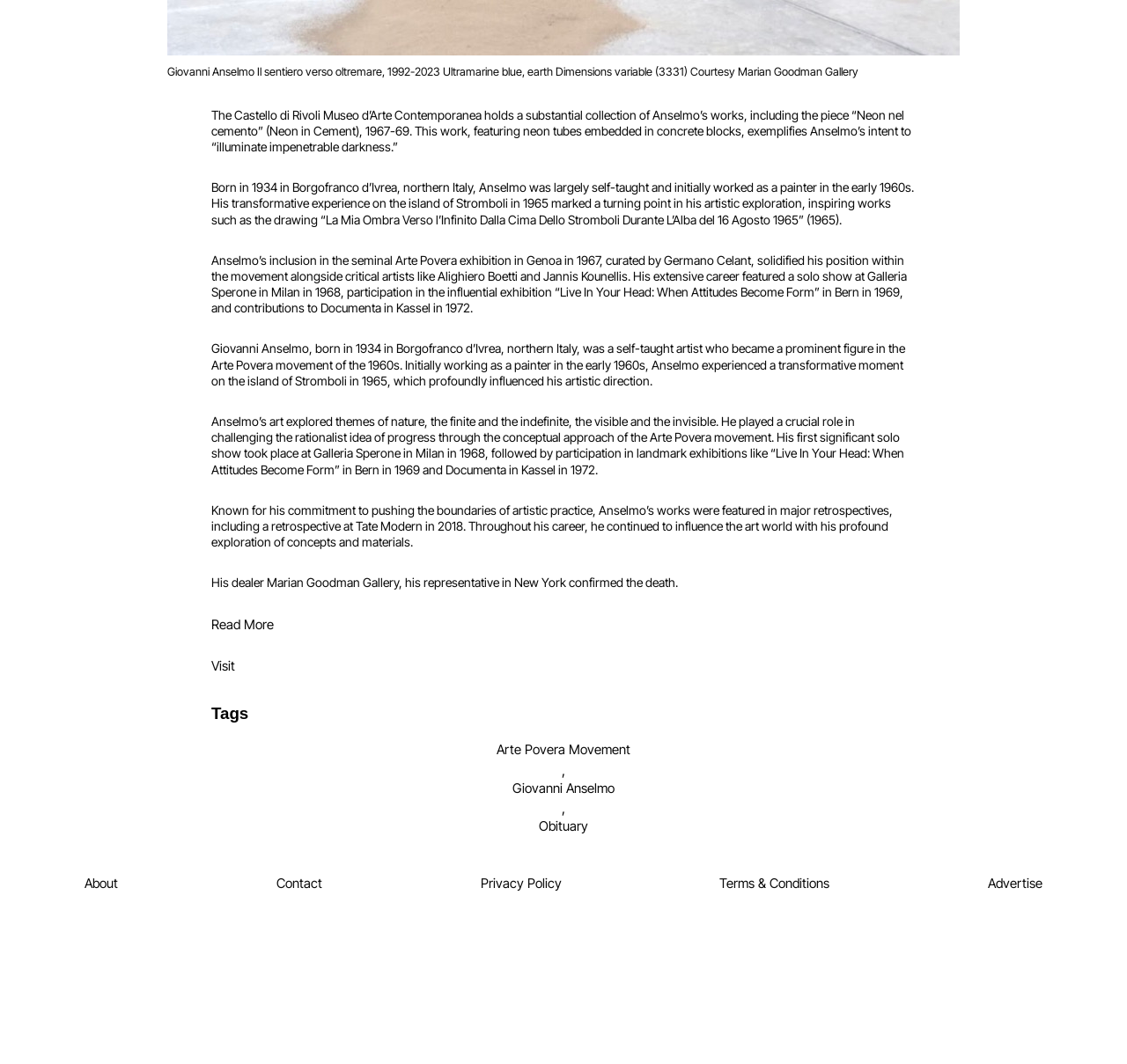Please provide a detailed answer to the question below by examining the image:
What is the title of the exhibition that took place in Bern in 1969?

The webpage mentions that Giovanni Anselmo participated in the influential exhibition 'Live In Your Head: When Attitudes Become Form' in Bern in 1969.